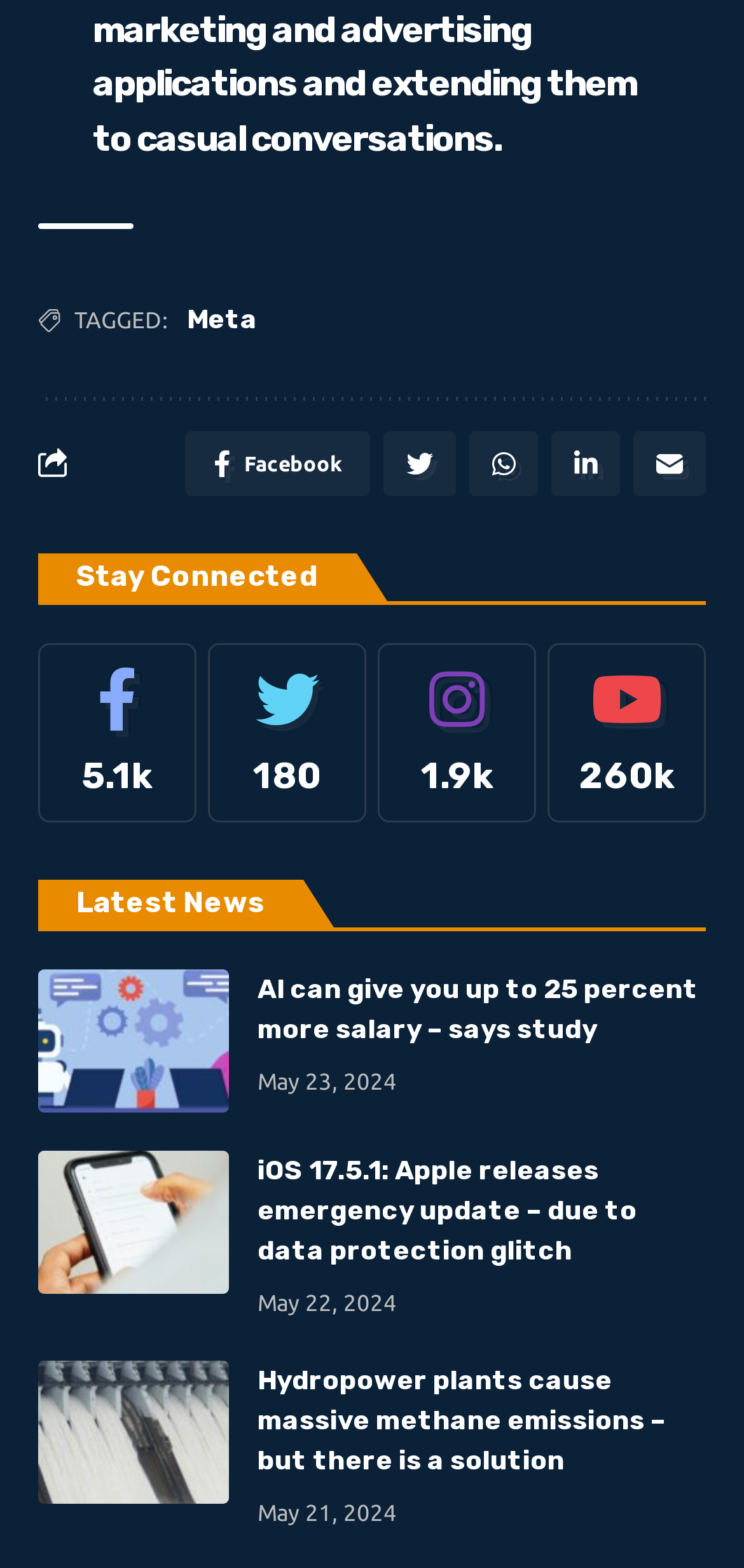Using the element description parent_node: 1.9k title="Instagram", predict the bounding box coordinates for the UI element. Provide the coordinates in (top-left x, top-left y, bottom-right x, bottom-right y) format with values ranging from 0 to 1.

[0.5, 0.407, 0.728, 0.528]